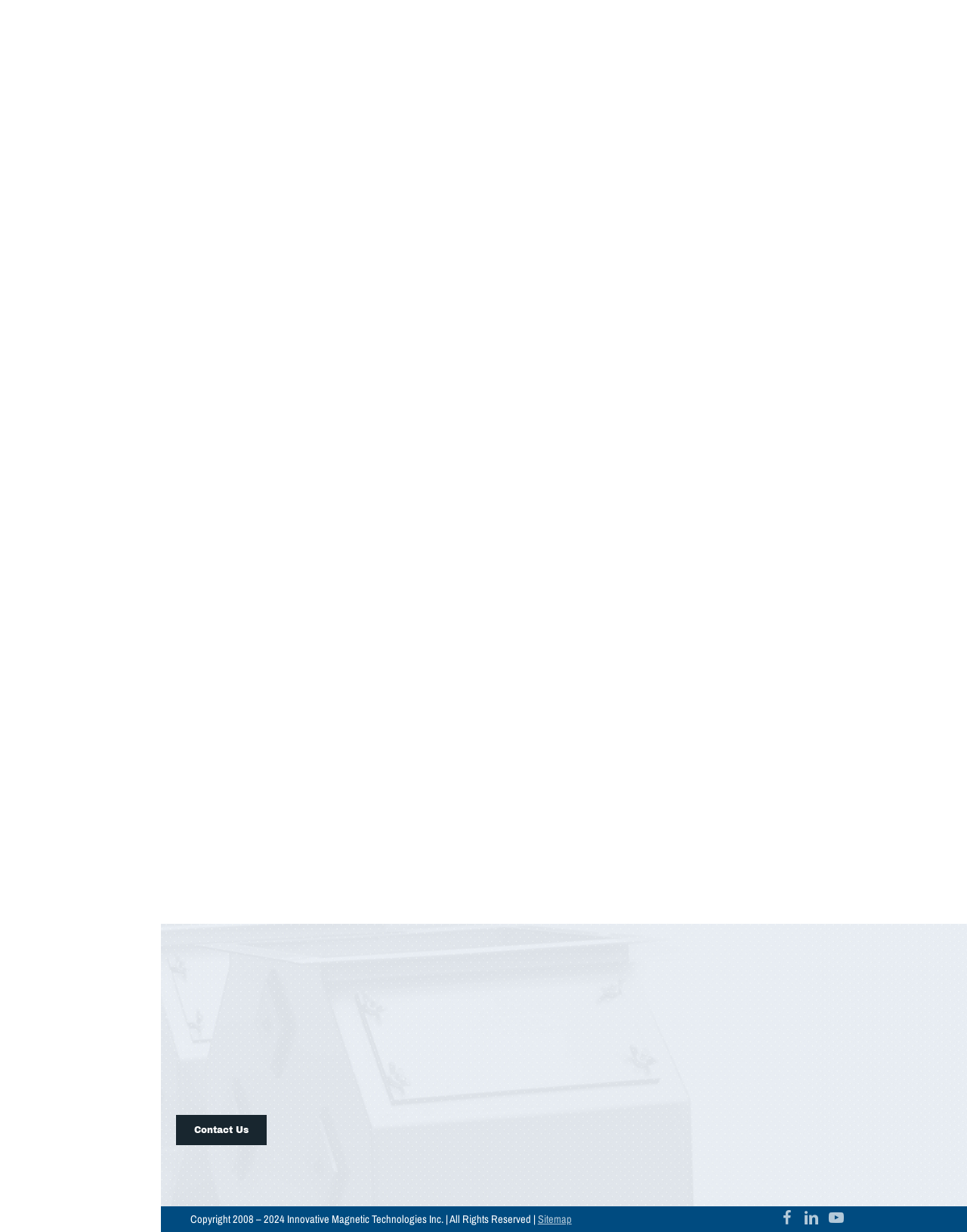Find the bounding box coordinates for the UI element whose description is: "Gift Alert Releases". The coordinates should be four float numbers between 0 and 1, in the format [left, top, right, bottom].

None